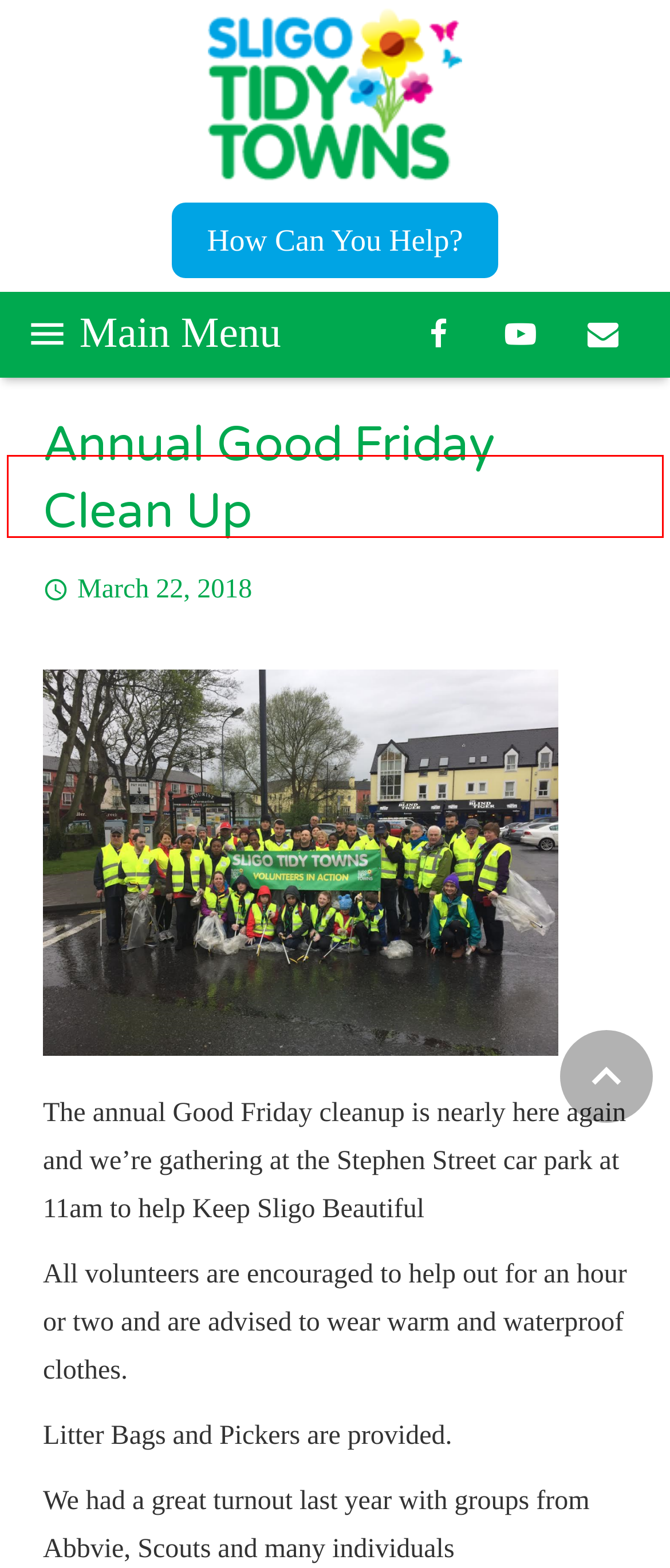Examine the screenshot of a webpage with a red rectangle bounding box. Select the most accurate webpage description that matches the new webpage after clicking the element within the bounding box. Here are the candidates:
A. How Can You Help? - Sligo Tidy Towns
B. Green Aware - Sligo Tidy Towns
C. Gallery - Sligo Tidy Towns
D. Sligo Tidy Towns | Keep Sligo Beautiful
E. Events & News - Sligo Tidy Towns
F. Sligo Junior Tidy Towns Committee 2018 - Sligo Tidy Towns
G. SLIGO TIDY TOWNS PARTNERSHIP LTD Volunteer Charter - Sligo Tidy Towns
H. About Us - Sligo Tidy Towns

H